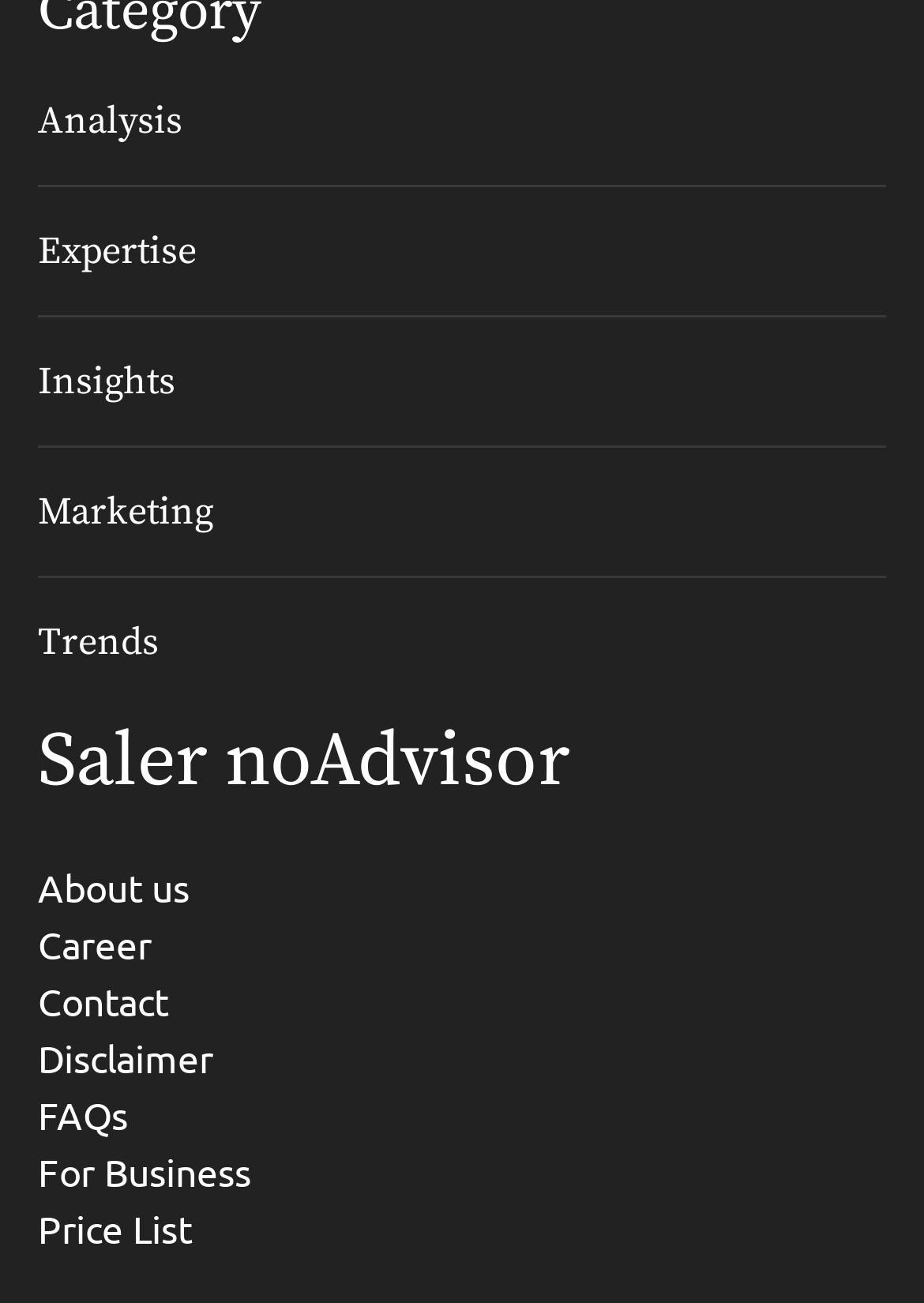Use a single word or phrase to respond to the question:
What is the name of the company?

Saler noAdvisor